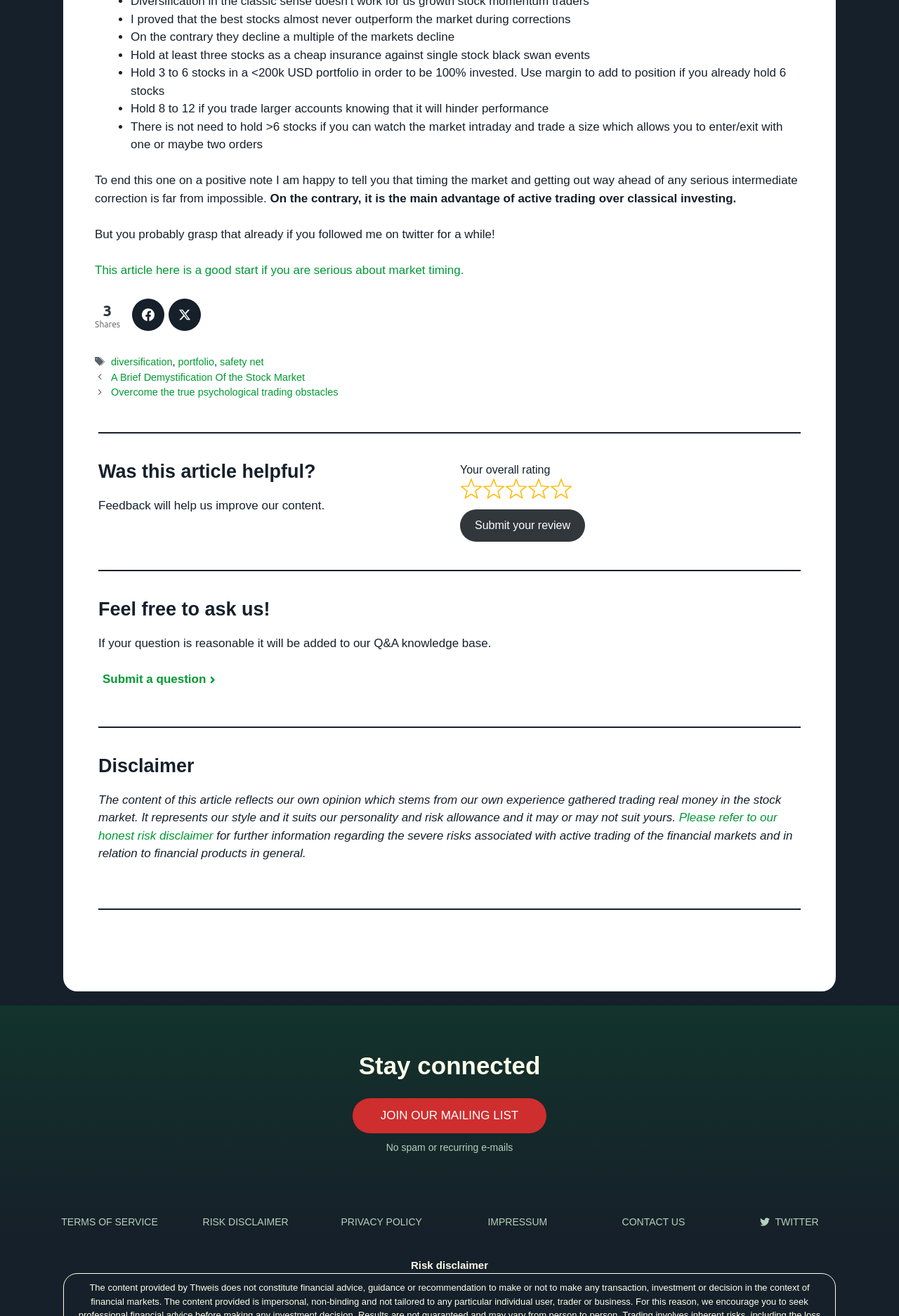Locate the bounding box coordinates of the area that needs to be clicked to fulfill the following instruction: "Click on the 'This article here is a good start if you are serious about market timing.' link". The coordinates should be in the format of four float numbers between 0 and 1, namely [left, top, right, bottom].

[0.105, 0.2, 0.516, 0.21]